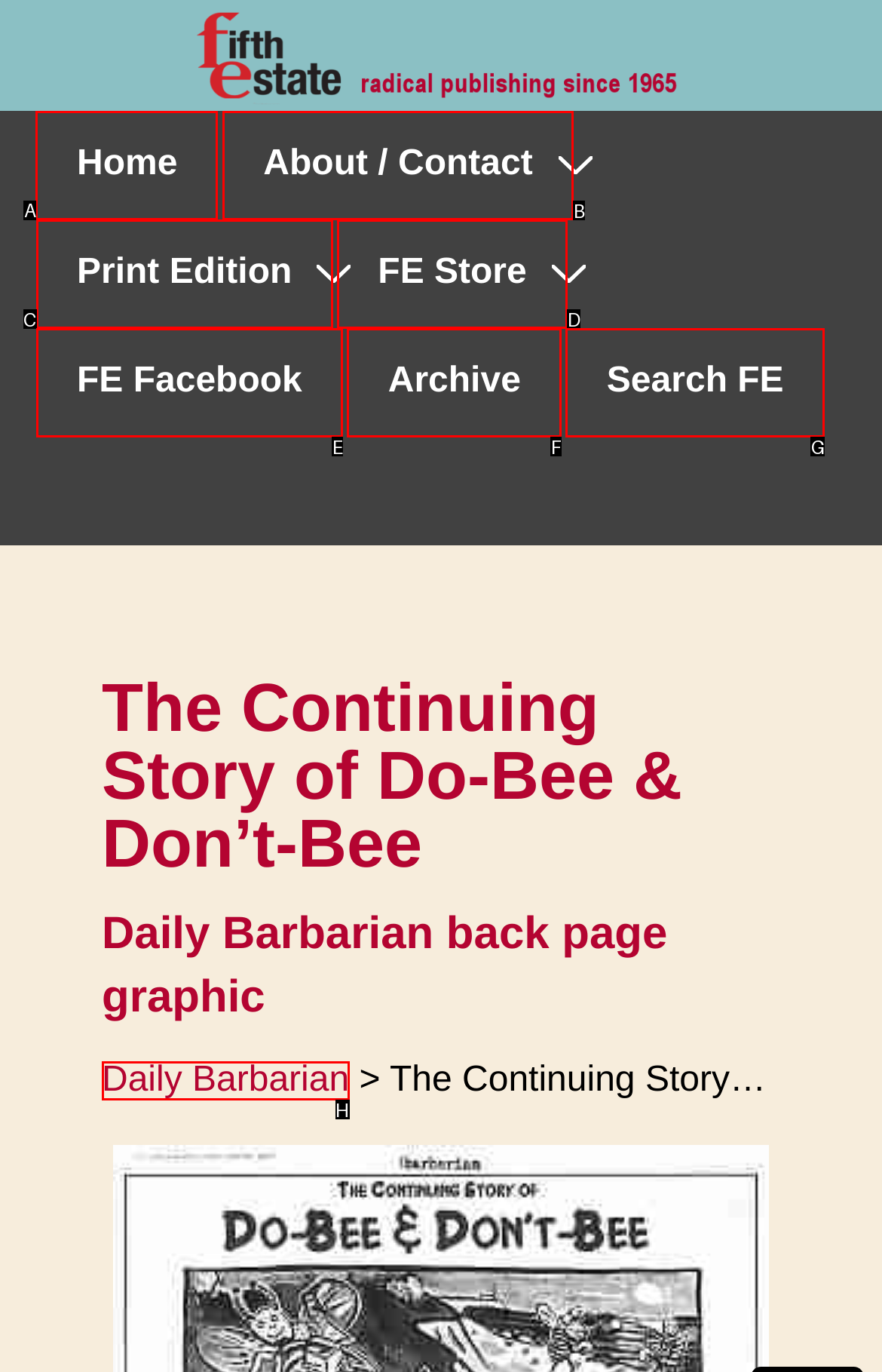Tell me which one HTML element I should click to complete this task: Go to Home page Answer with the option's letter from the given choices directly.

A